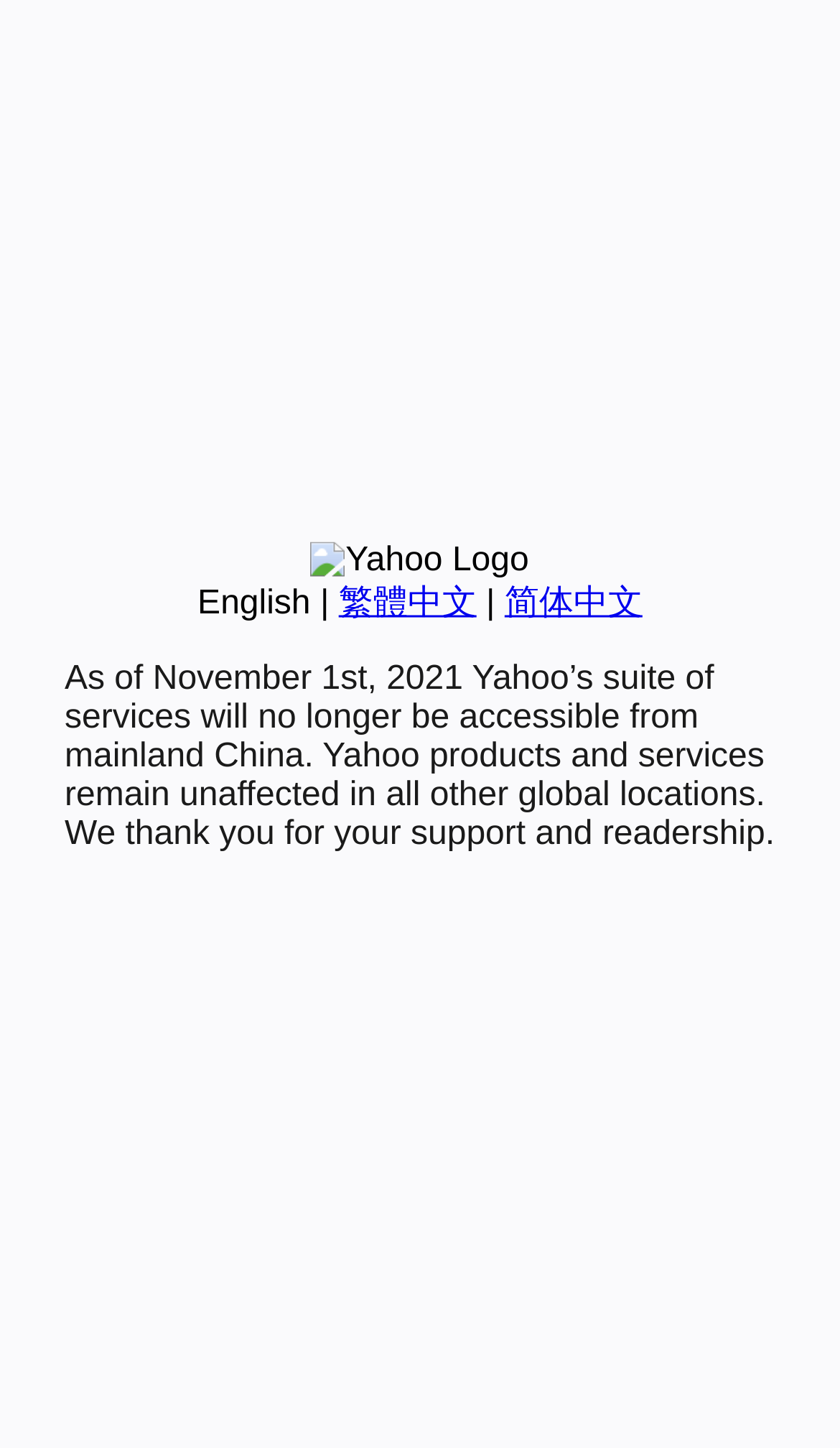Find the coordinates for the bounding box of the element with this description: " Search".

None